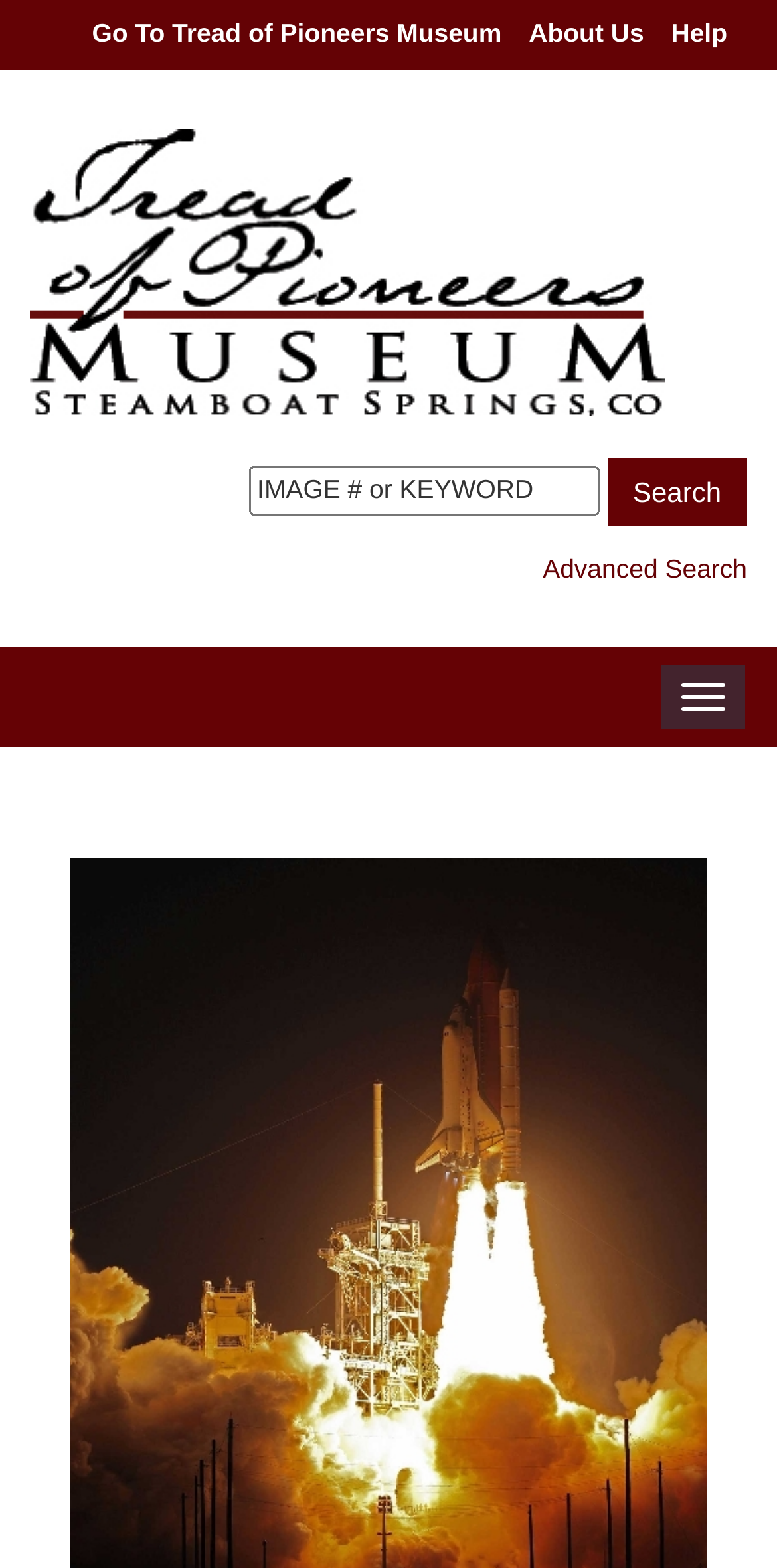What is the purpose of the button 'Search'?
Please provide a single word or phrase answer based on the image.

To search for images or keywords